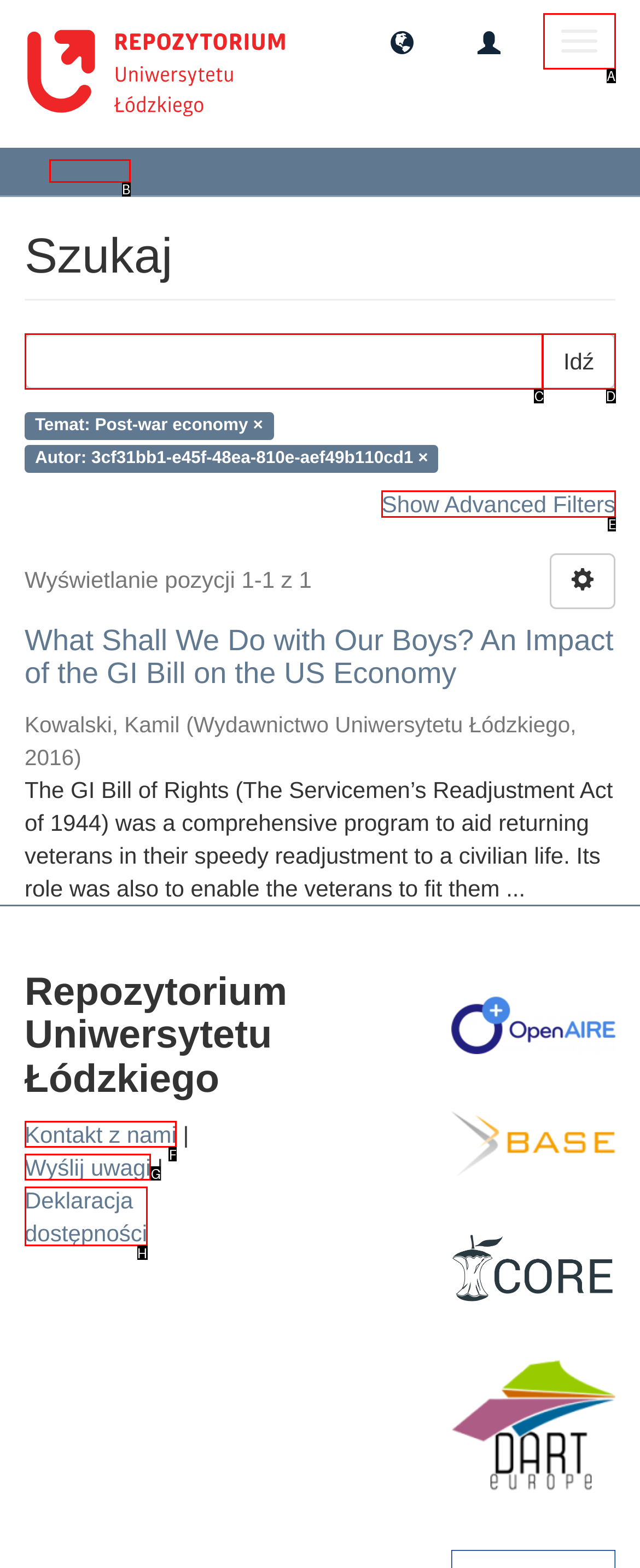Identify the correct UI element to click for the following task: View the advanced filters Choose the option's letter based on the given choices.

E